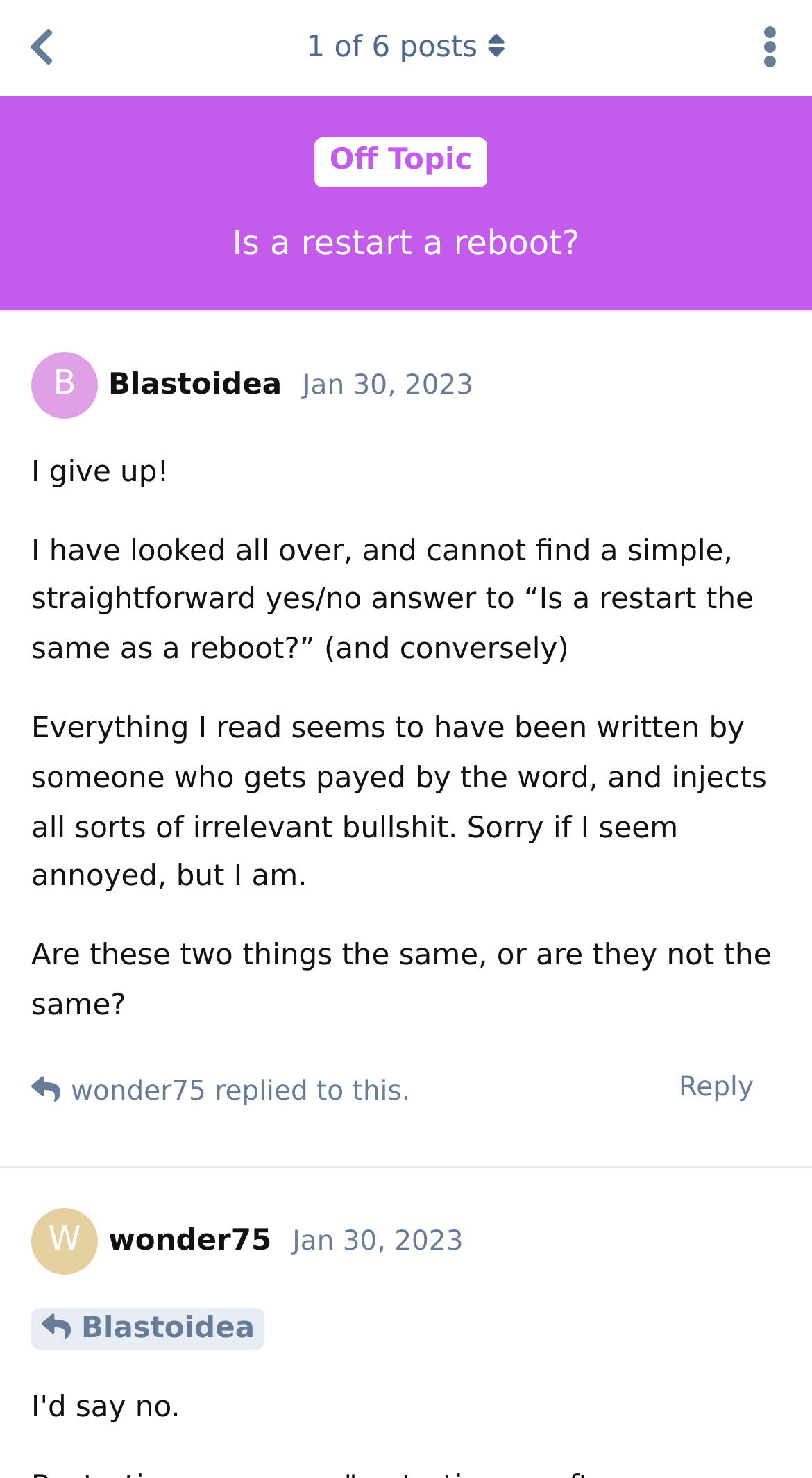Identify the bounding box coordinates of the clickable region required to complete the instruction: "Go back to discussion list". The coordinates should be given as four float numbers within the range of 0 and 1, i.e., [left, top, right, bottom].

[0.0, 0.0, 0.103, 0.065]